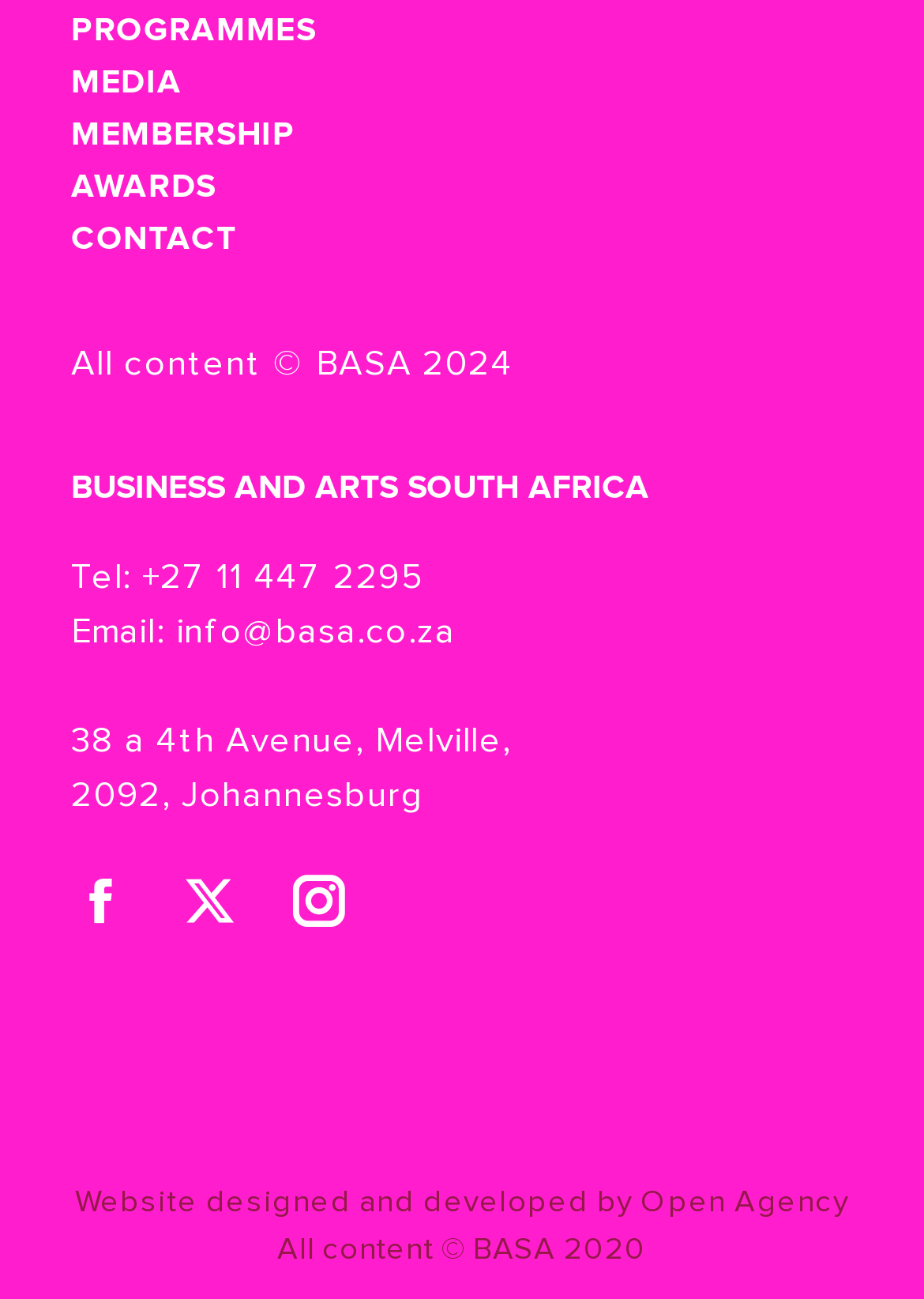What is the phone number?
Please respond to the question with as much detail as possible.

I found the phone number by looking at the StaticText element with the text 'Tel: +27 11 447 2295' located at [0.077, 0.431, 0.459, 0.458].